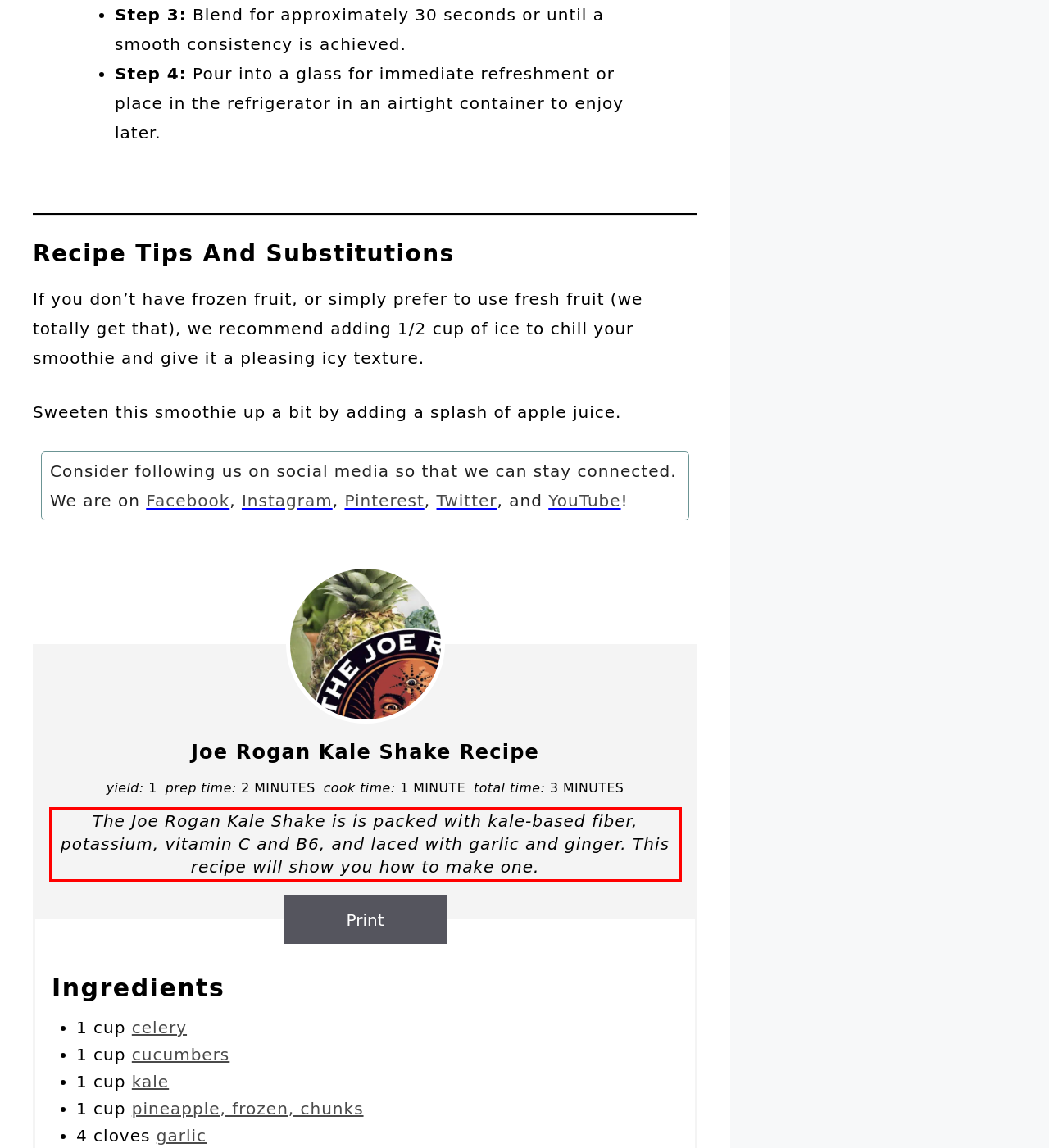Using the webpage screenshot, recognize and capture the text within the red bounding box.

The Joe Rogan Kale Shake is is packed with kale-based fiber, potassium, vitamin C and B6, and laced with garlic and ginger. This recipe will show you how to make one.